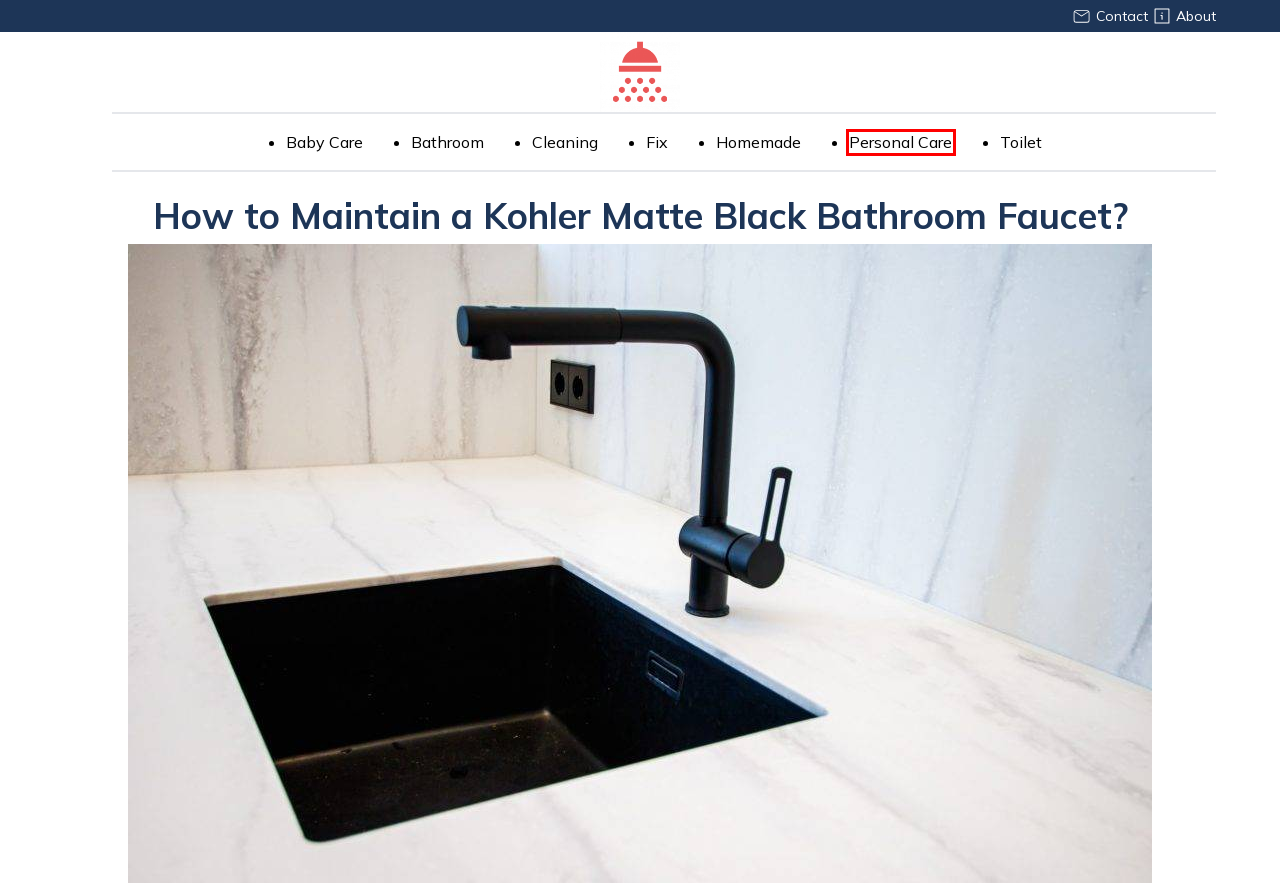Inspect the provided webpage screenshot, concentrating on the element within the red bounding box. Select the description that best represents the new webpage after you click the highlighted element. Here are the candidates:
A. Toilet | Bath and Toilet Product Reviews
B. Personal Care | Bath and Toilet Product Reviews
C. Contact Us
D. About | Bath and Toilet Product Reviews
E. Homemade | Bath and Toilet Product Reviews
F. Fix | Bath and Toilet Product Reviews
G. Bath and Toilet Product Reviews
H. Bathroom | Bath and Toilet Product Reviews

B